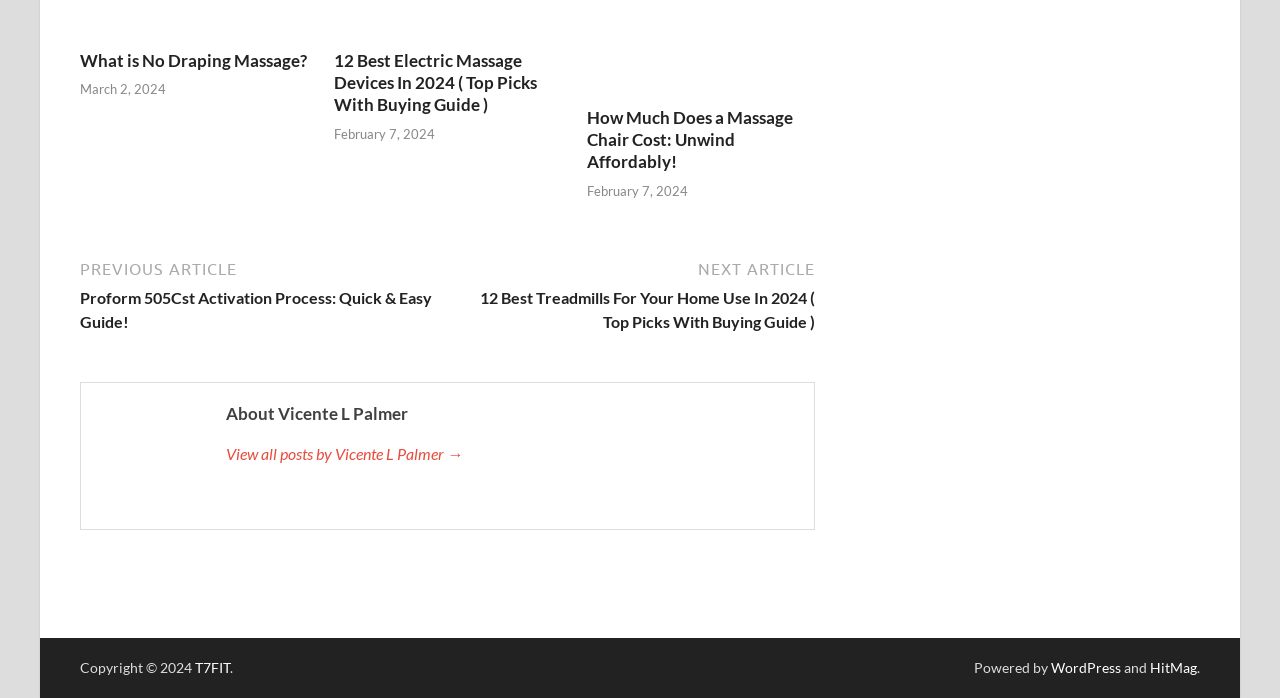Locate the bounding box coordinates of the element that should be clicked to execute the following instruction: "Learn about the 12 Best Electric Massage Devices In 2024".

[0.261, 0.071, 0.439, 0.166]